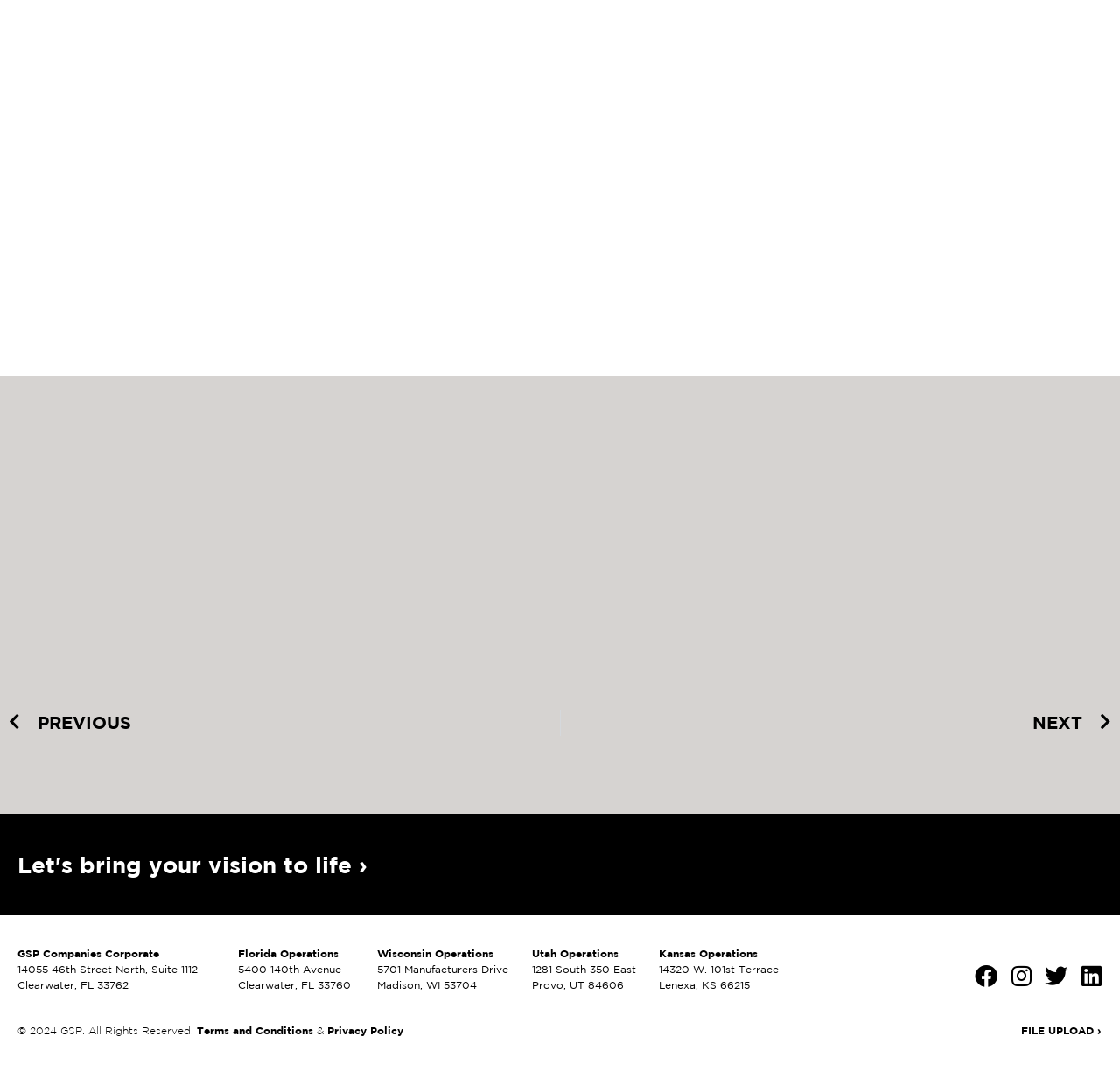Identify and provide the bounding box coordinates of the UI element described: "Privacy Policy". The coordinates should be formatted as [left, top, right, bottom], with each number being a float between 0 and 1.

[0.292, 0.95, 0.36, 0.962]